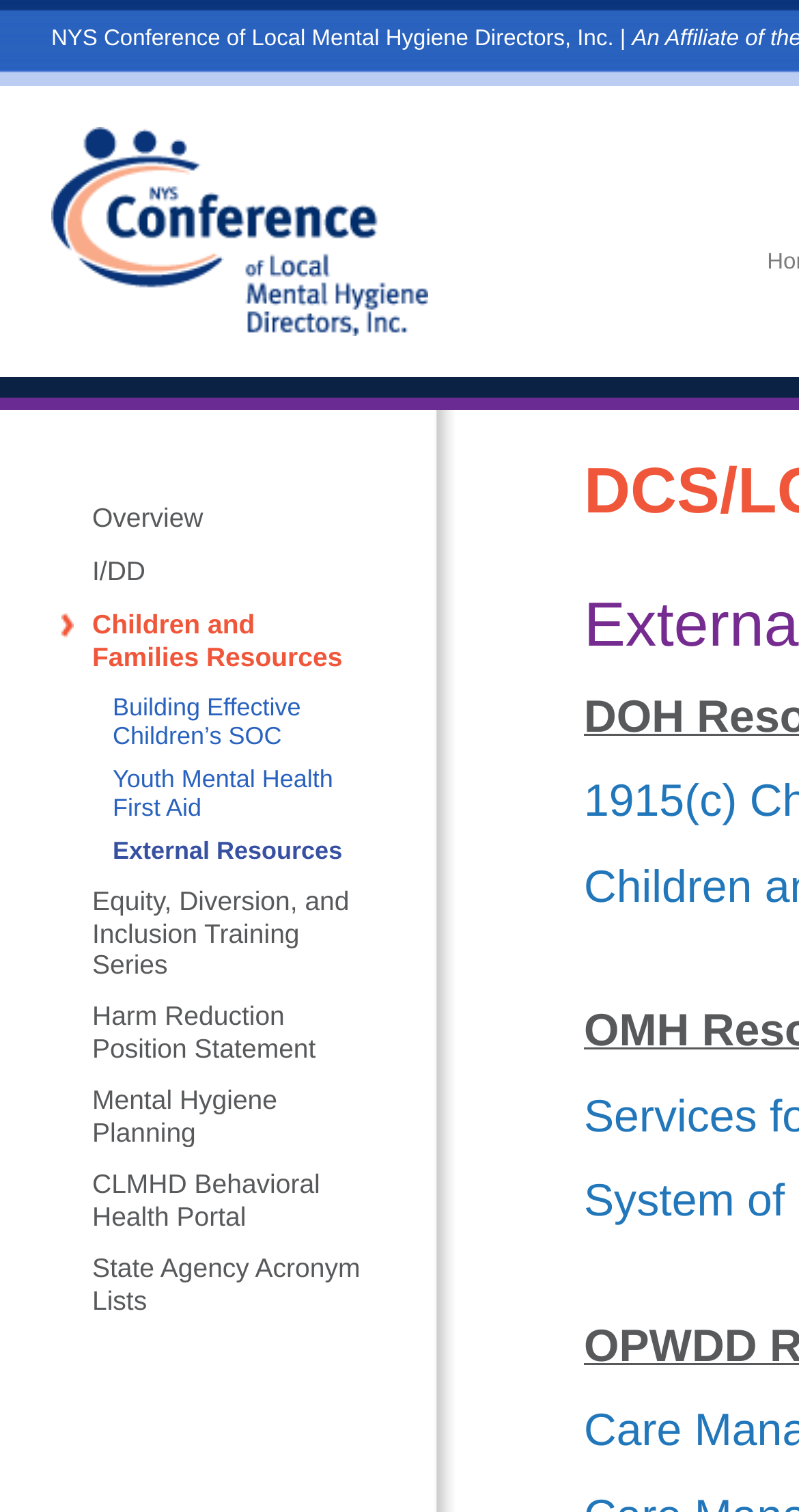Locate the UI element described by Mental Hygiene Planning in the provided webpage screenshot. Return the bounding box coordinates in the format (top-left x, top-left y, bottom-right x, bottom-right y), ensuring all values are between 0 and 1.

[0.115, 0.717, 0.347, 0.759]